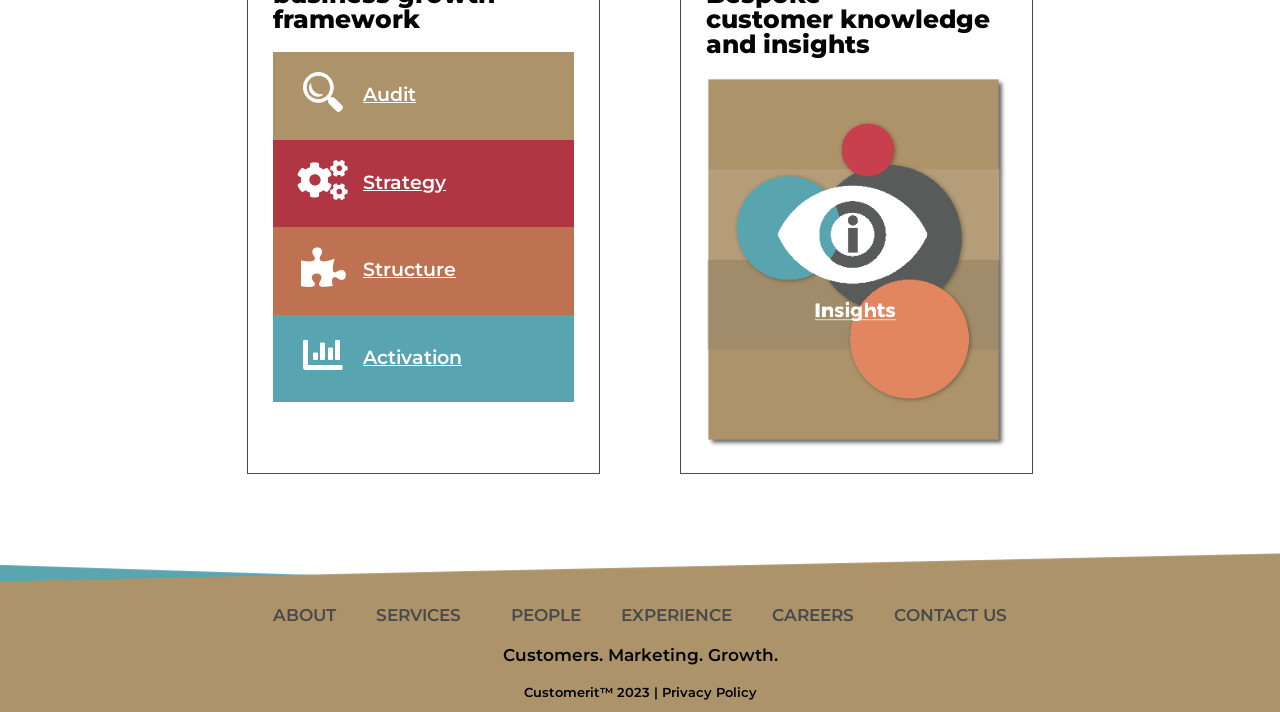Please identify the bounding box coordinates of the element's region that should be clicked to execute the following instruction: "Join Our Online Classes For JAMB, WAEC, NECO & NABTEB Candidates". The bounding box coordinates must be four float numbers between 0 and 1, i.e., [left, top, right, bottom].

None